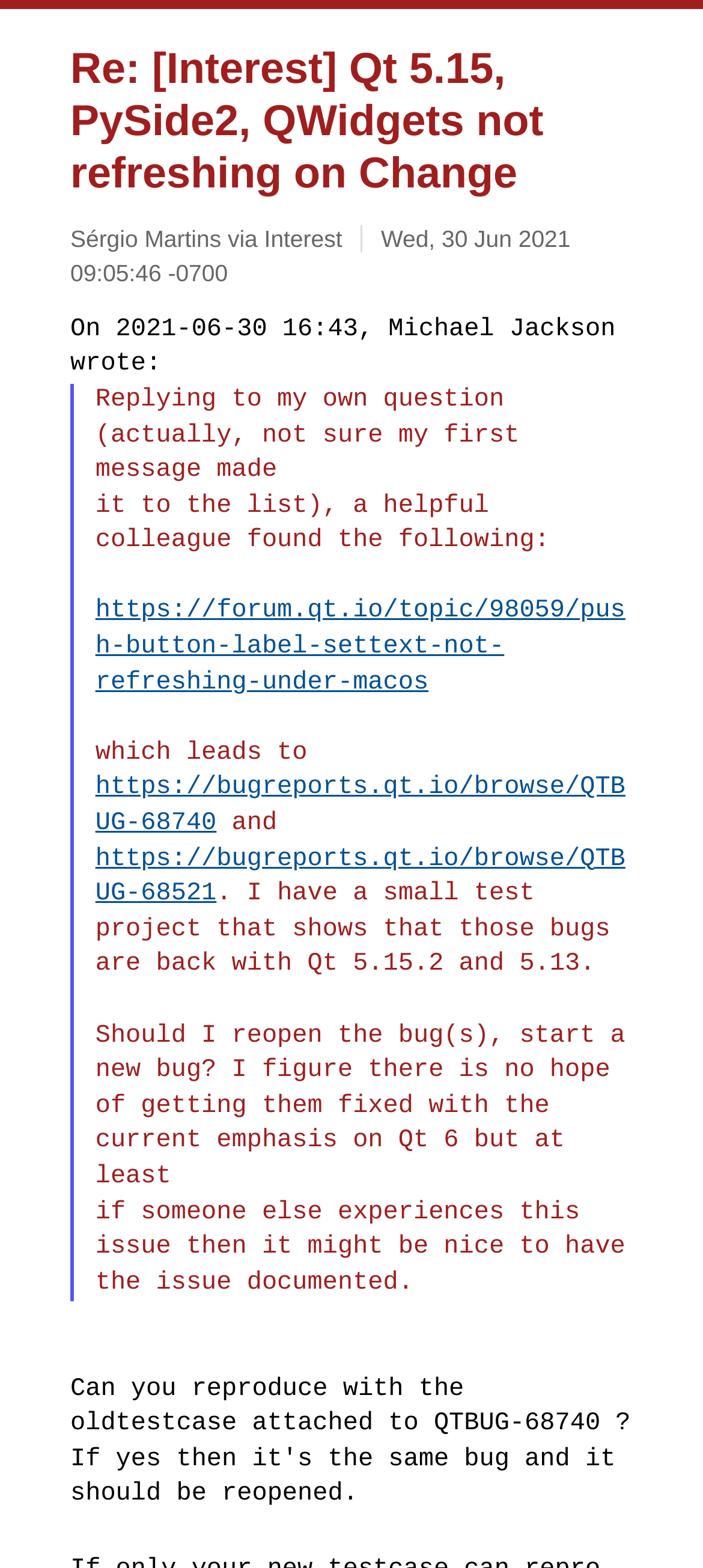Give a succinct answer to this question in a single word or phrase: 
Who is the author of the post?

Sérgio Martins